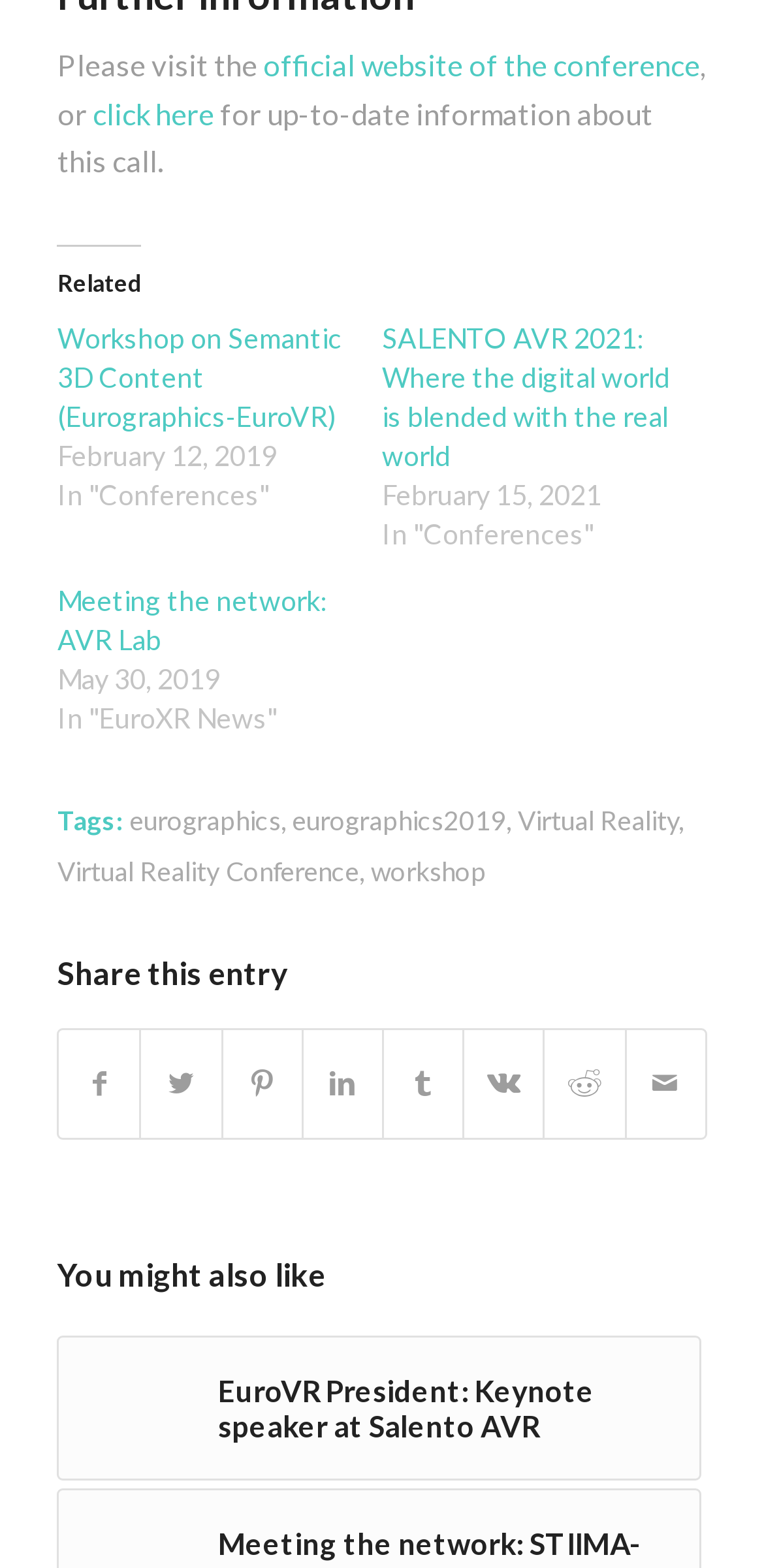What tags are associated with this webpage?
Look at the webpage screenshot and answer the question with a detailed explanation.

The webpage contains a footer section with tags 'eurographics', 'eurographics2019', 'Virtual Reality', 'Virtual Reality Conference', and 'workshop', which are associated with this webpage.